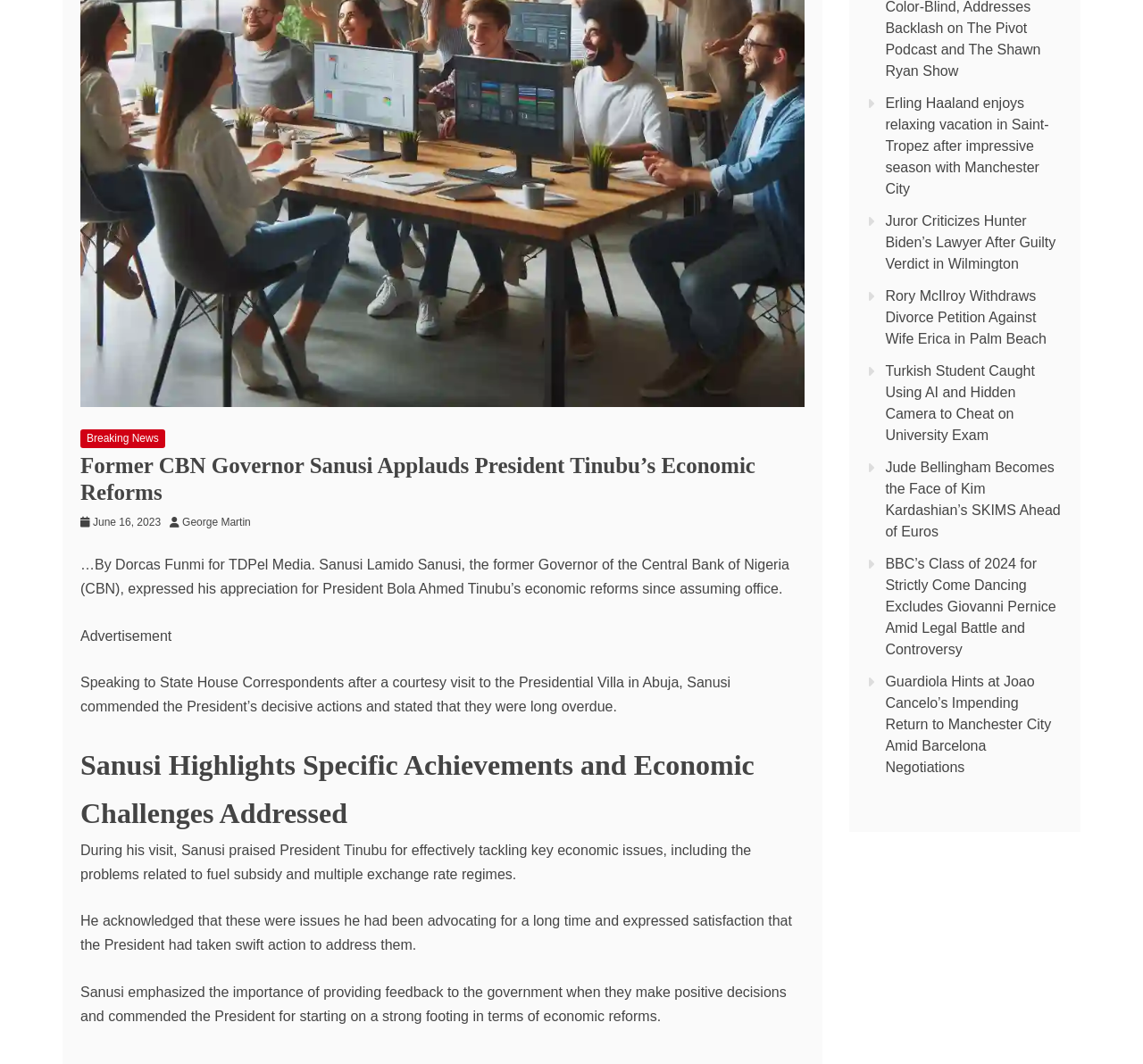Please find the bounding box coordinates in the format (top-left x, top-left y, bottom-right x, bottom-right y) for the given element description. Ensure the coordinates are floating point numbers between 0 and 1. Description: George Martin

[0.159, 0.485, 0.227, 0.496]